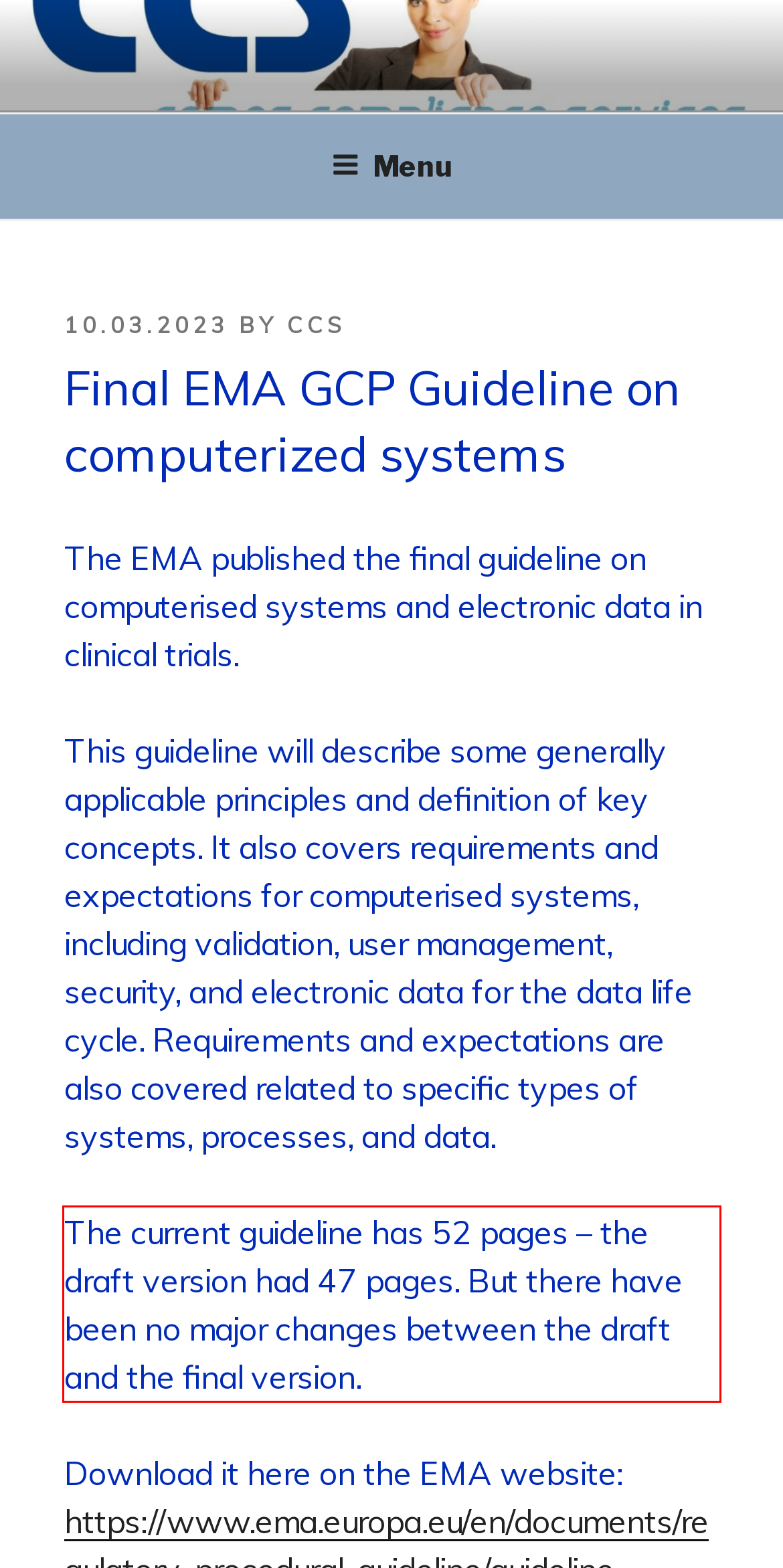View the screenshot of the webpage and identify the UI element surrounded by a red bounding box. Extract the text contained within this red bounding box.

The current guideline has 52 pages – the draft version had 47 pages. But there have been no major changes between the draft and the final version.